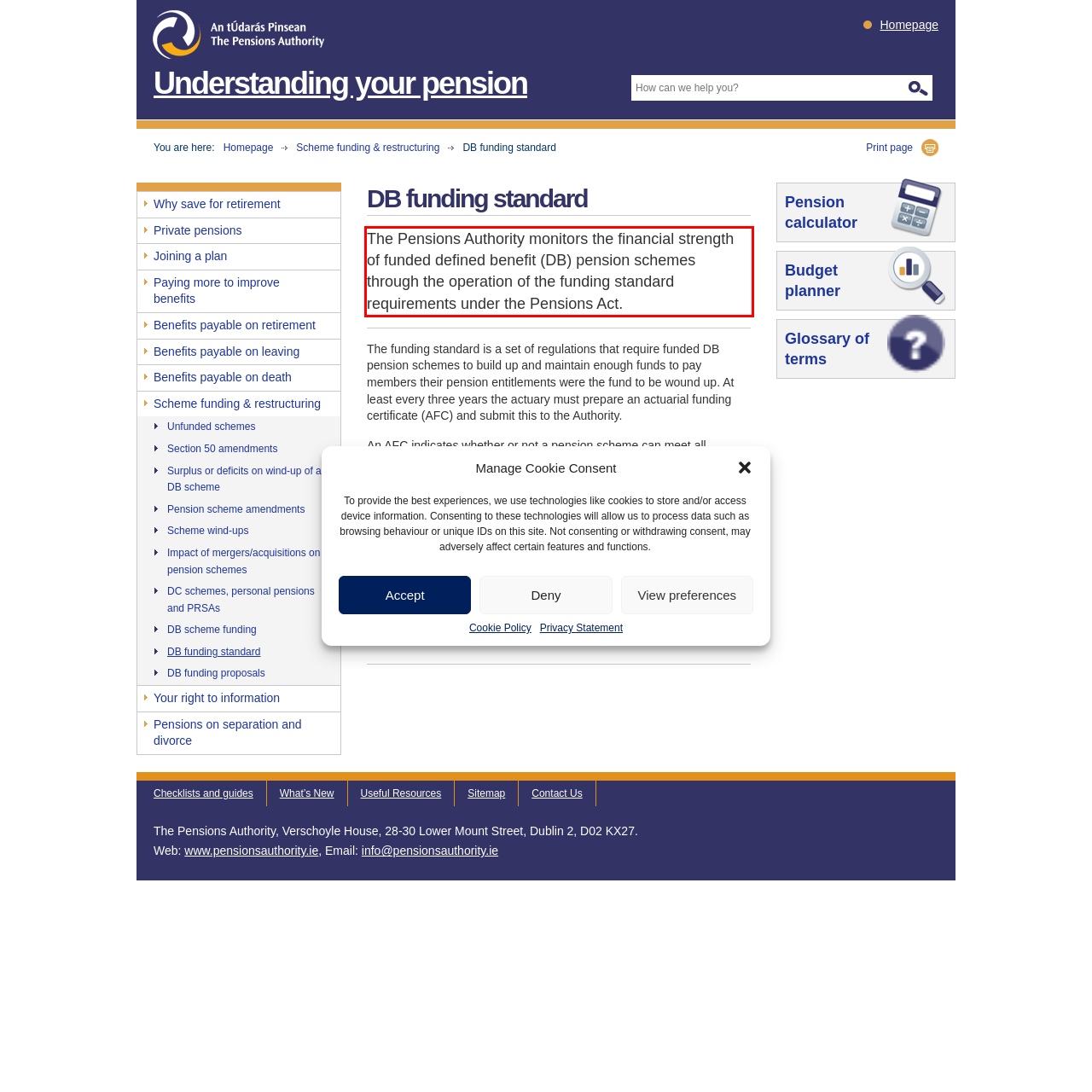From the provided screenshot, extract the text content that is enclosed within the red bounding box.

The Pensions Authority monitors the financial strength of funded defined benefit (DB) pension schemes through the operation of the funding standard requirements under the Pensions Act.